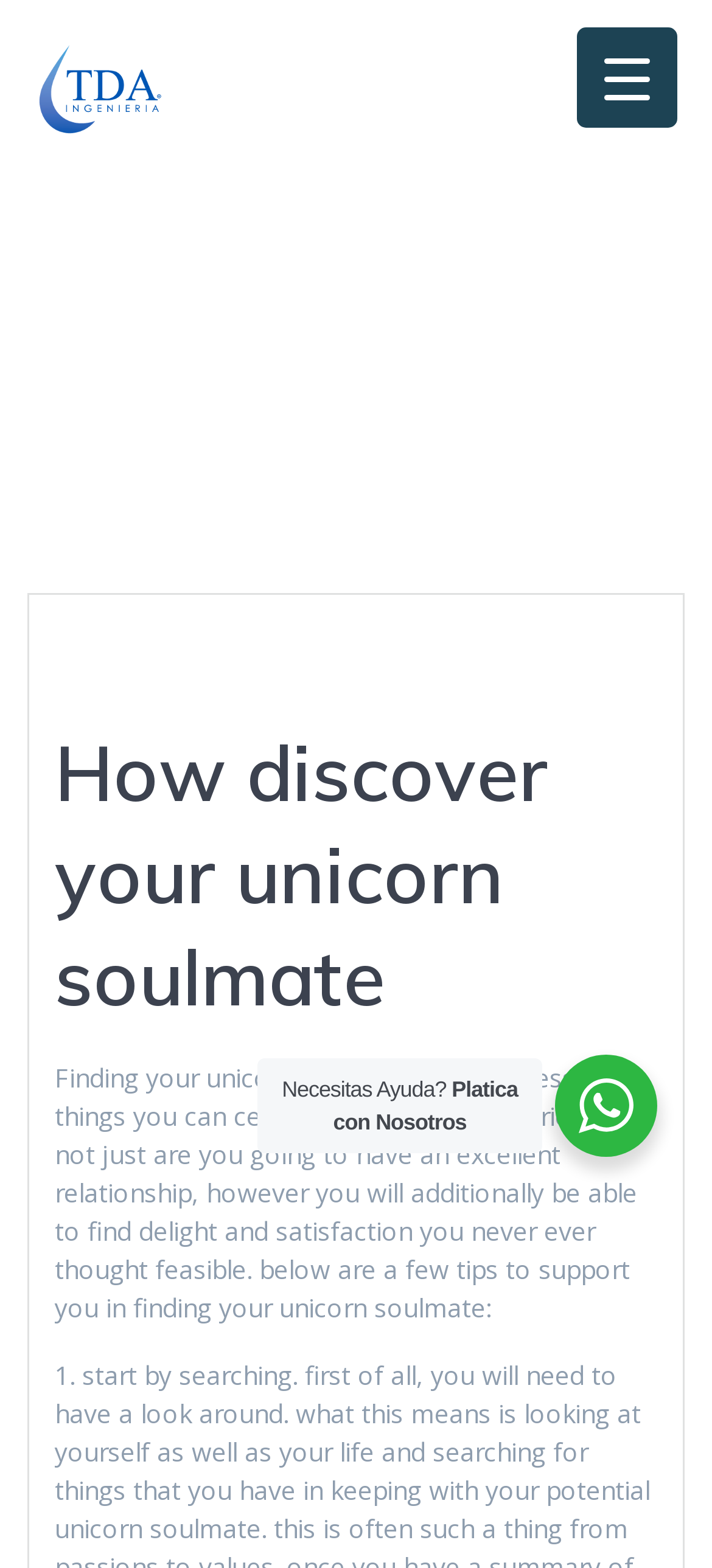What is the tone of the webpage?
Carefully analyze the image and provide a thorough answer to the question.

The language used on the webpage, such as 'delight and satisfaction you never thought possible' and 'essential things you can certainly do', suggests a positive and inspirational tone. The webpage appears to be encouraging and motivational, rather than neutral or negative.